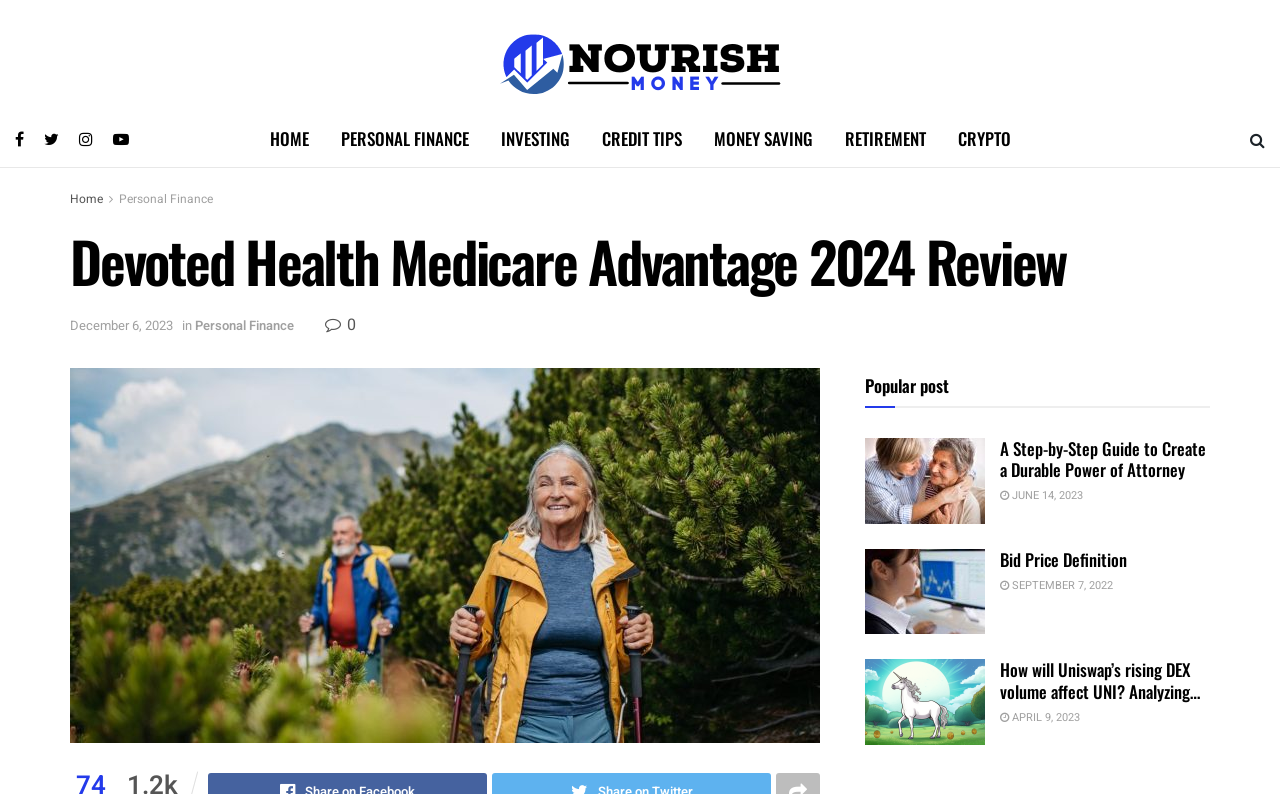Give a one-word or phrase response to the following question: How many popular posts are there?

3